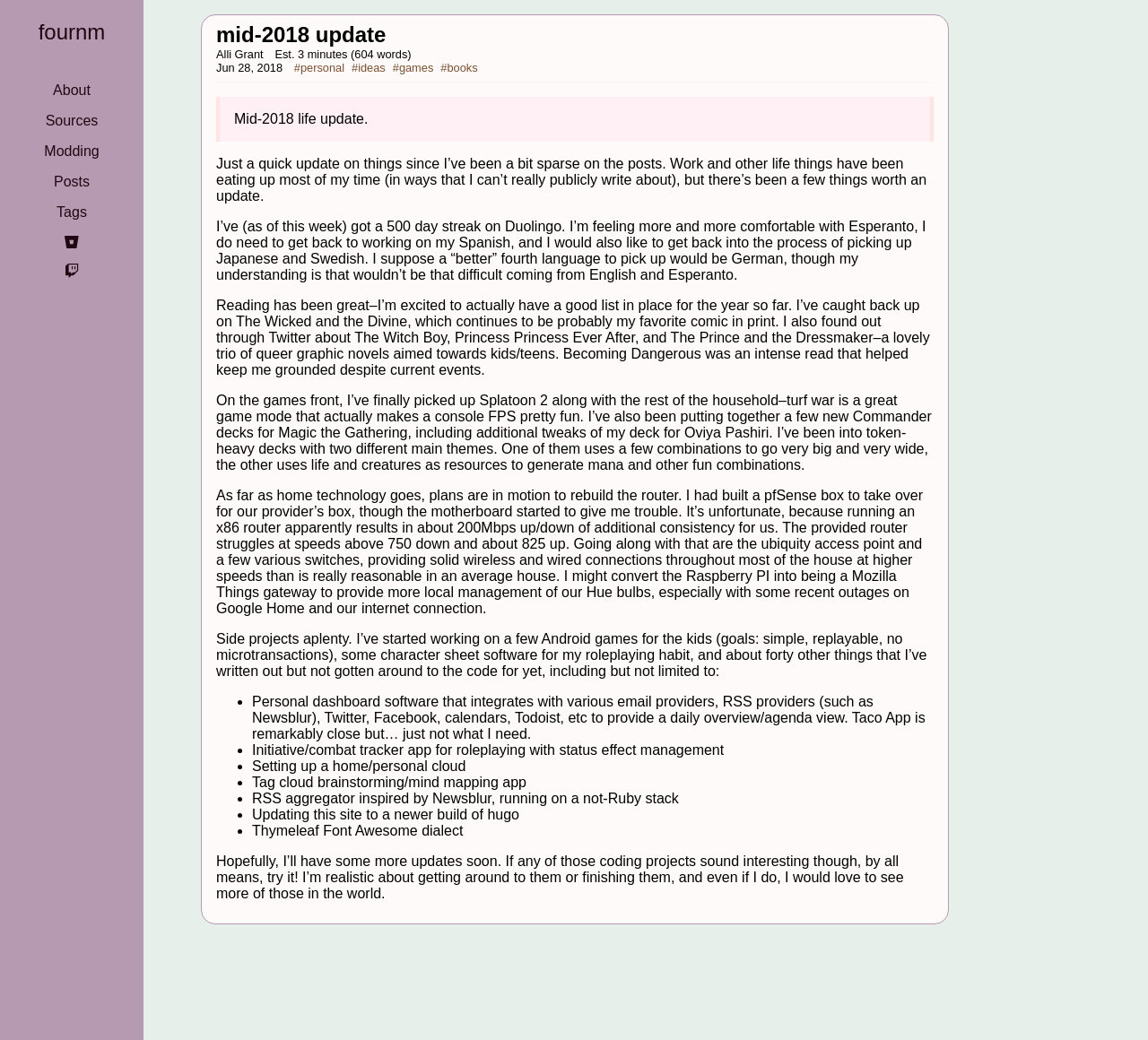What is the author's plan for their home technology?
Please use the image to provide an in-depth answer to the question.

The author mentions in the article that they plan to rebuild the router, which is part of their home technology setup, including a pfSense box, ubiquity access point, and switches, to improve their internet connection speeds.